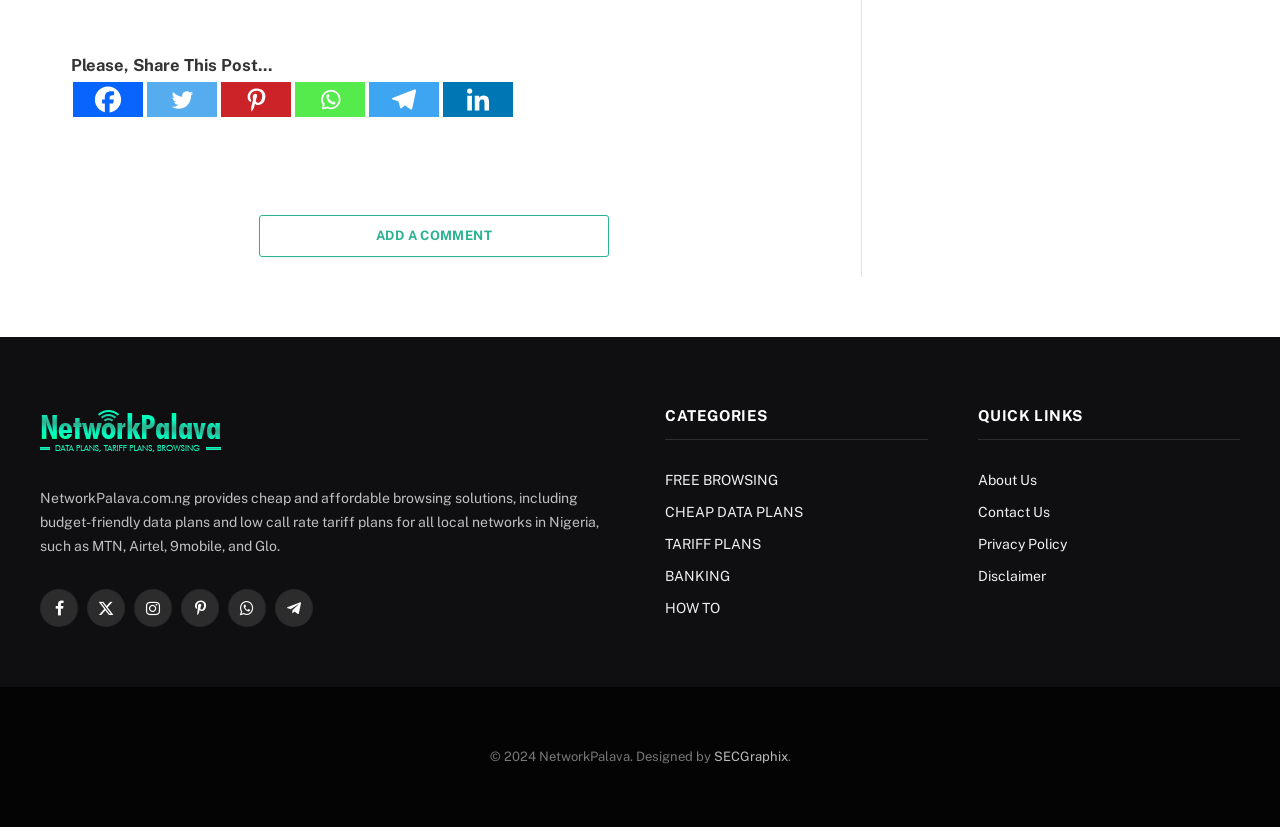Using the provided description CHEAP DATA PLANS, find the bounding box coordinates for the UI element. Provide the coordinates in (top-left x, top-left y, bottom-right x, bottom-right y) format, ensuring all values are between 0 and 1.

[0.52, 0.603, 0.627, 0.622]